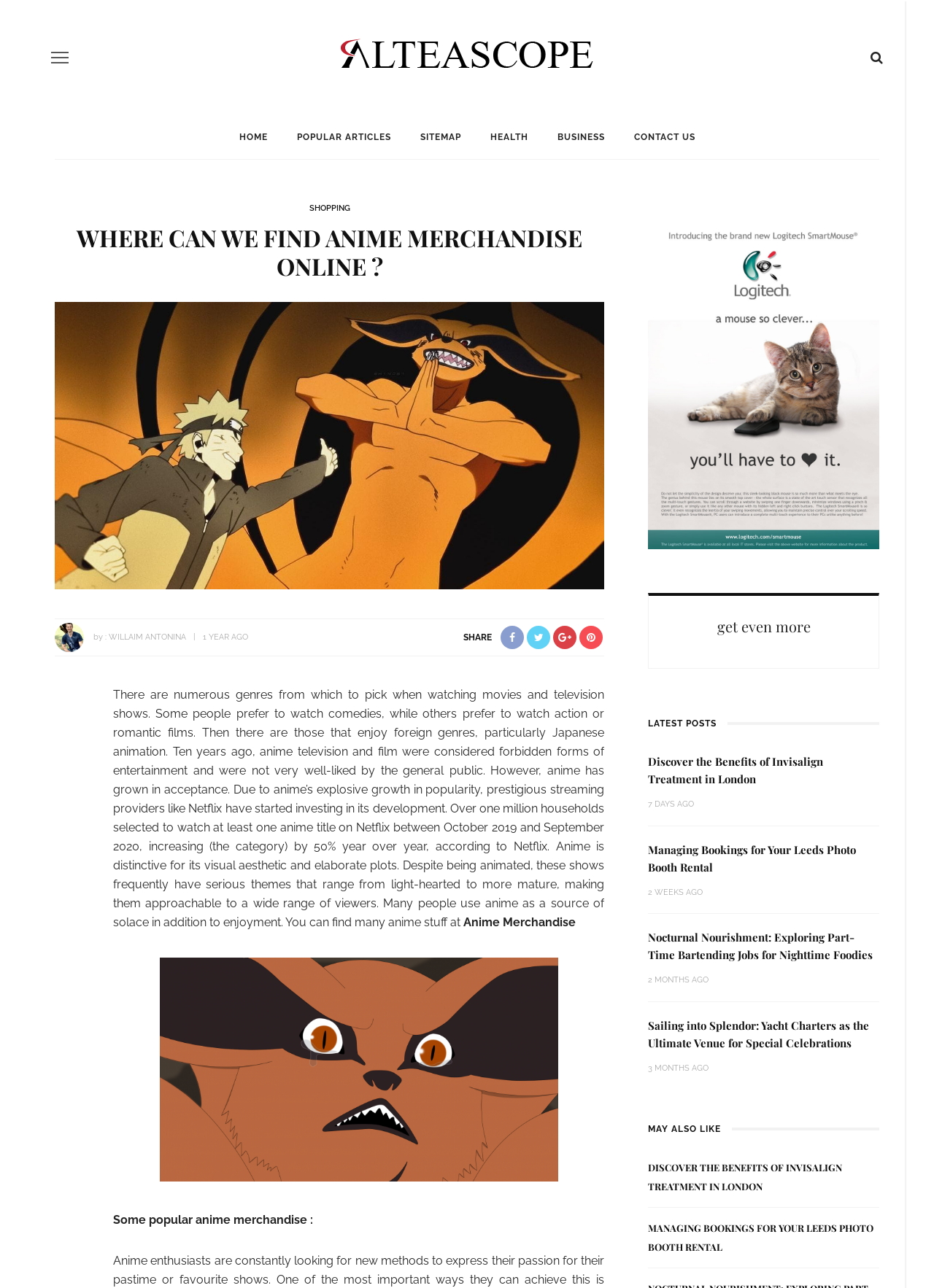Locate the bounding box coordinates of the area where you should click to accomplish the instruction: "Click on the 'HOME' link".

[0.24, 0.089, 0.302, 0.123]